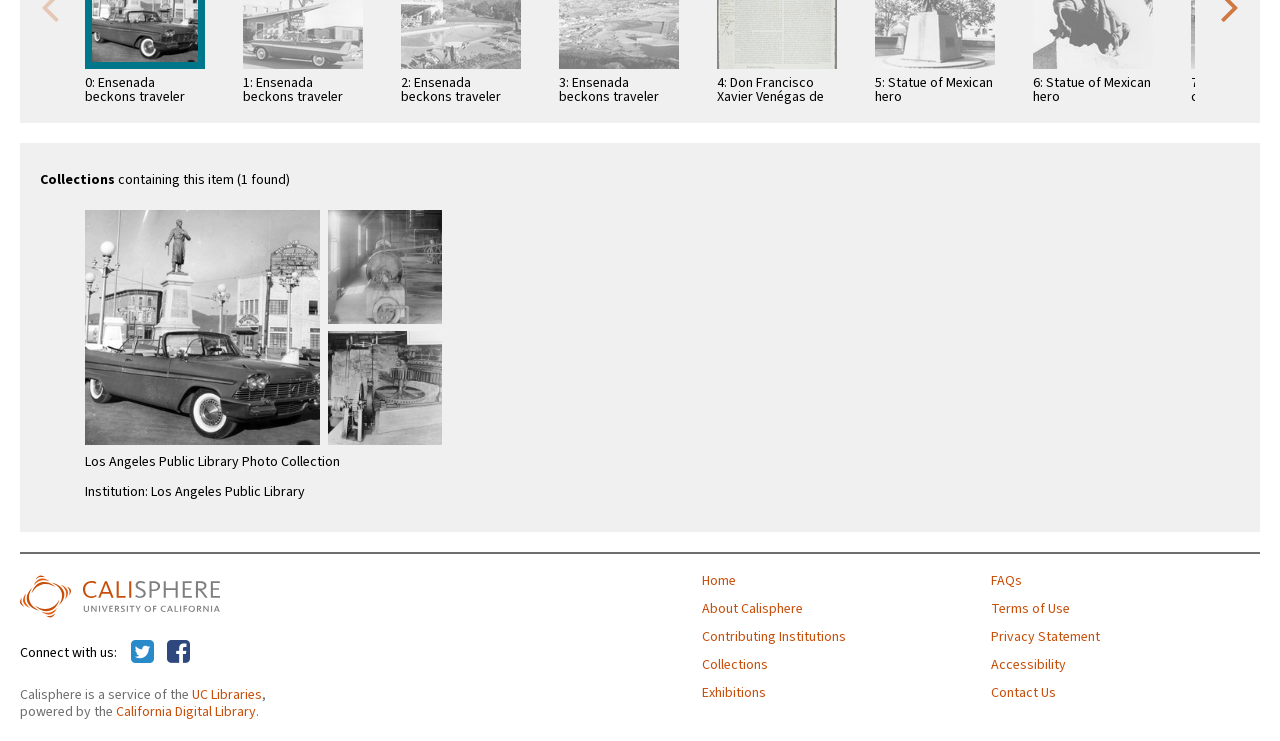What is the name of the university?
Please provide a single word or phrase as the answer based on the screenshot.

UC Libraries